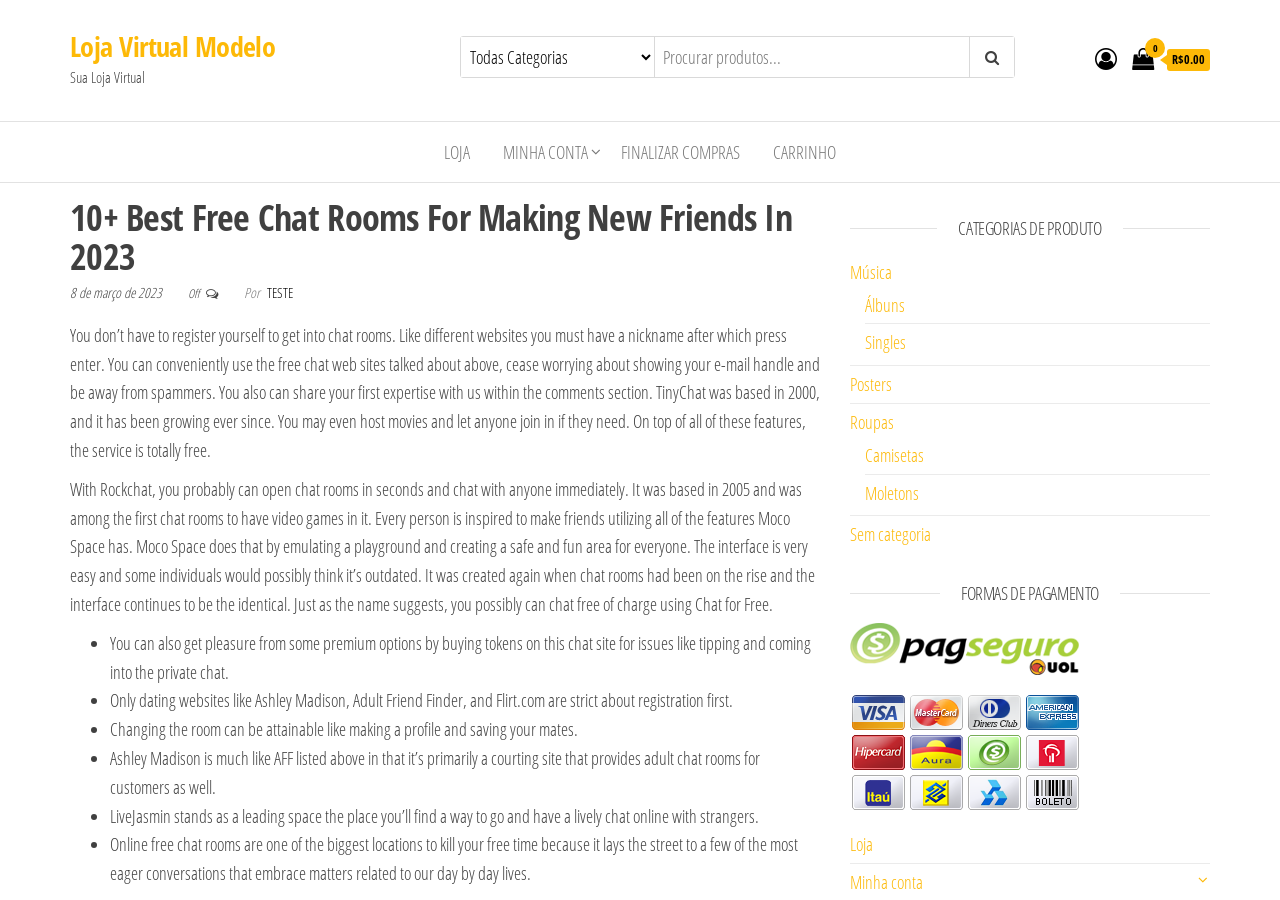Elaborate on the different components and information displayed on the webpage.

This webpage appears to be an e-commerce website with a blog section. At the top left, there is a logo "Loja Virtual Modelo" and a search bar with a combobox and a button. On the top right, there are several links, including "LOJA", "MINHA CONTA", "FINALIZAR COMPRAS", and "CARRINHO". 

Below the top section, there is a heading "10+ Best Free Chat Rooms For Making New Friends In 2023" followed by a date "8 de março de 2023" and some text about chat rooms. The main content of the webpage is a blog post discussing free chat rooms, including TinyChat, Rockchat, Moco Space, and others. The post provides information about the features and benefits of each chat room.

On the right side of the webpage, there are several categories, including "CATEGORIAS DE PRODUTO" with links to "Música", "Posters", "Roupas", and others. Below the categories, there is a section "FORMAS DE PAGAMENTO" with an image and some links.

At the bottom of the webpage, there are some links, including "Loja" and "Minha conta". Overall, the webpage has a mix of e-commerce and blog features, with a focus on chat rooms and online shopping.